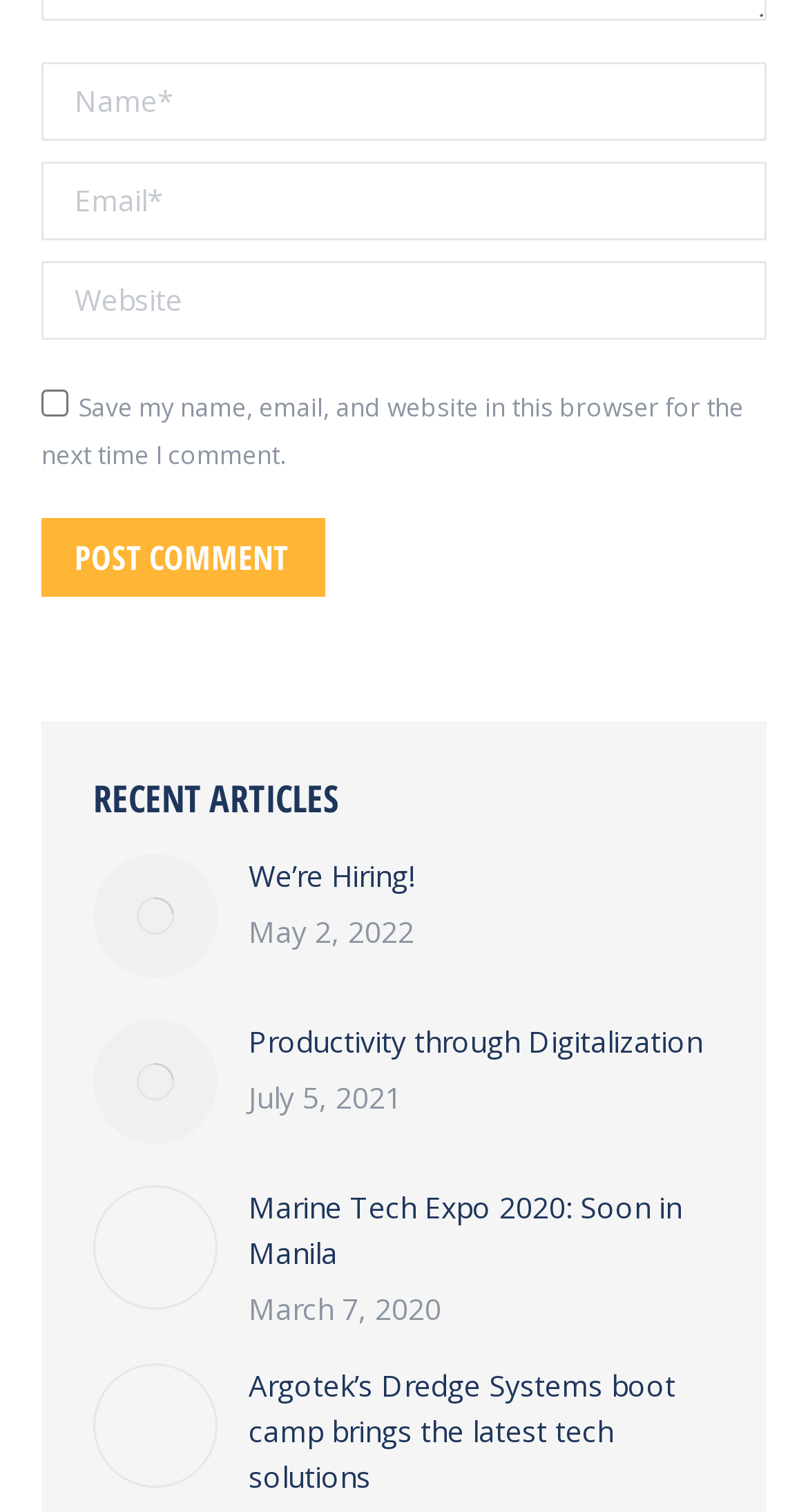Give a short answer using one word or phrase for the question:
What is the action of the button at the bottom?

Post comment